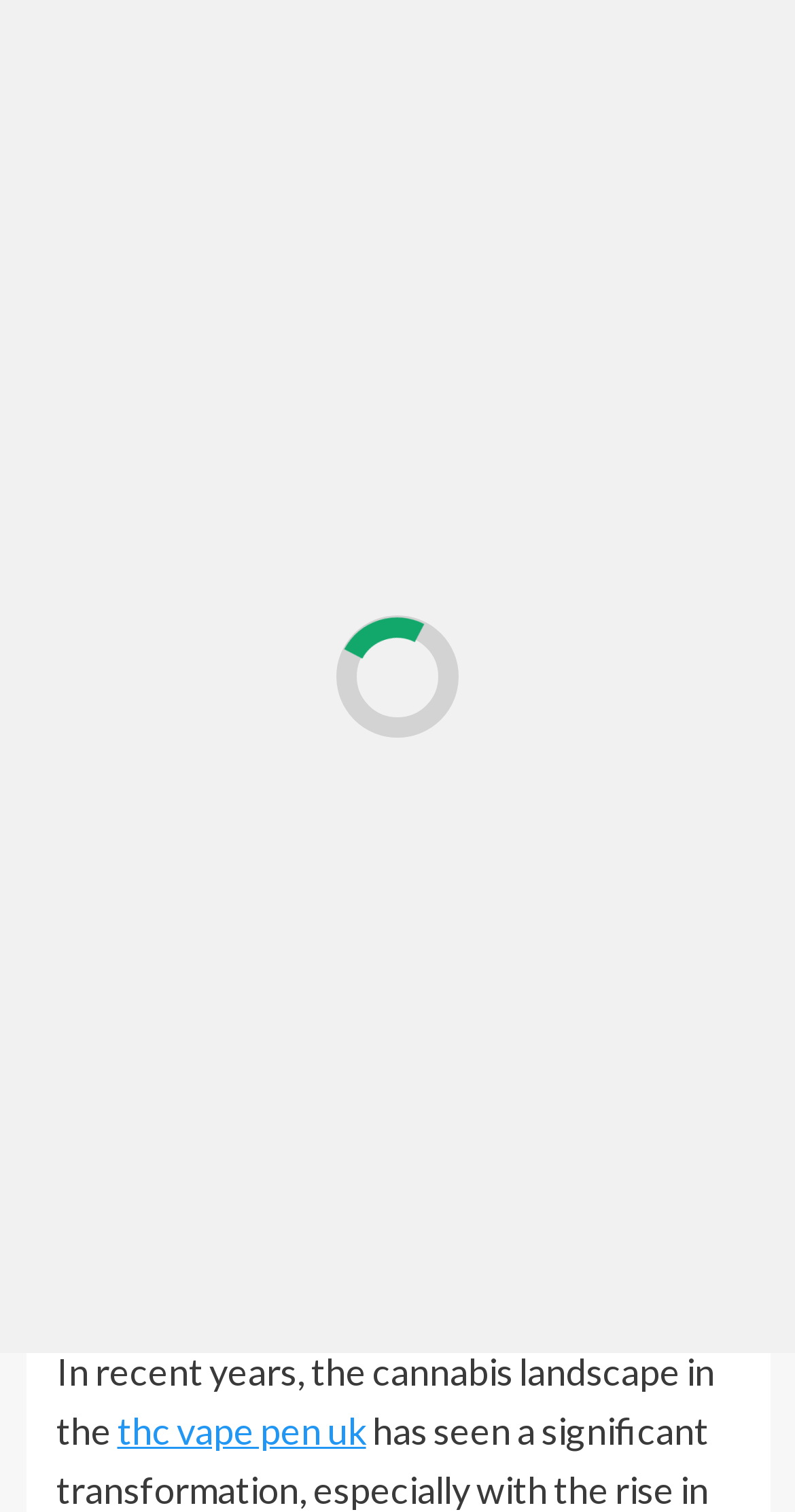Extract the bounding box coordinates for the UI element described as: "thc vape pen uk".

[0.147, 0.932, 0.46, 0.961]